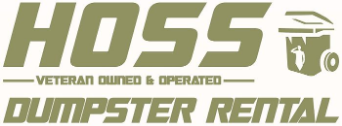Explain the details of the image comprehensively.

The image features the logo of "HOSS DUMPSTER RENTAL," characterized by bold, olive green typography that emphasizes the brand's veteran-owned status. The logo prominently displays the word "HOSS" across the top, followed by the phrase "VETERAN OWNED & OPERATED" in smaller text, reinforcing the company's commitment to its roots. Below this, the term "DUMPSTER RENTAL" is clearly stated, indicating the nature of the business. Accompanying the text is an icon resembling a dumpster, adding a visual element that is both relevant and recognizable. This branding communicates reliability and community-oriented service.